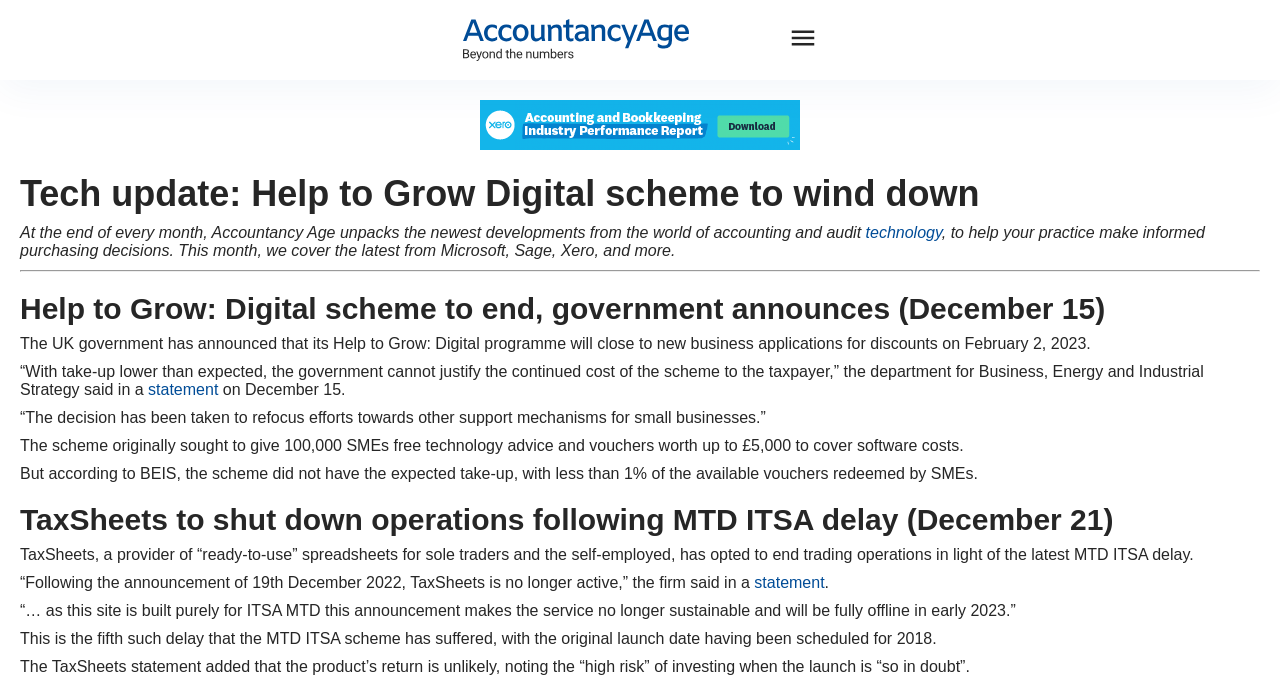How many times has the MTD ITSA scheme been delayed?
Kindly answer the question with as much detail as you can.

According to the webpage, the MTD ITSA scheme has suffered five delays, with the original launch date having been scheduled for 2018. The latest delay has led to TaxSheets shutting down its operations.